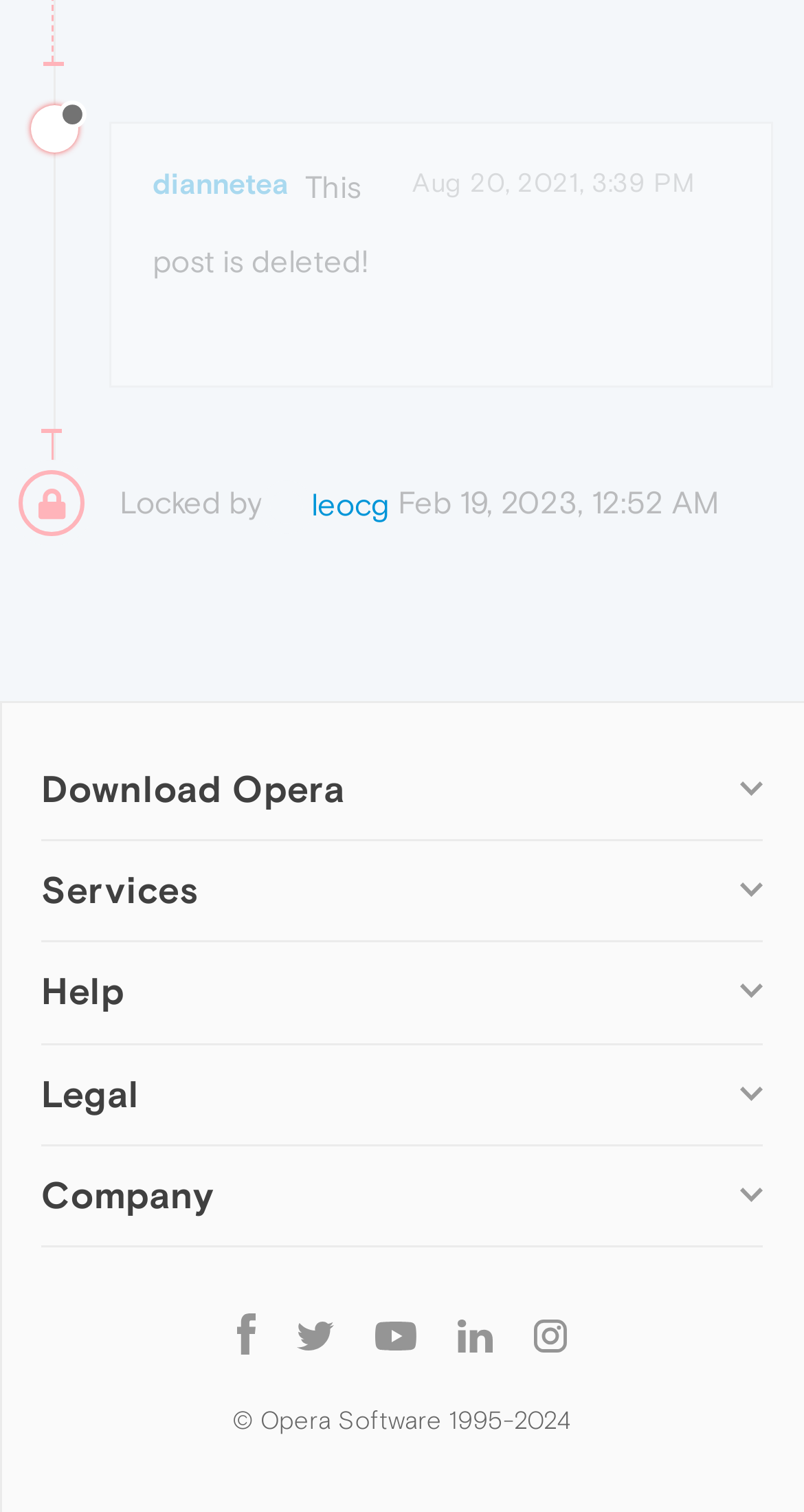Please identify the bounding box coordinates of the element's region that needs to be clicked to fulfill the following instruction: "Go to Computer browsers". The bounding box coordinates should consist of four float numbers between 0 and 1, i.e., [left, top, right, bottom].

[0.051, 0.57, 0.949, 0.598]